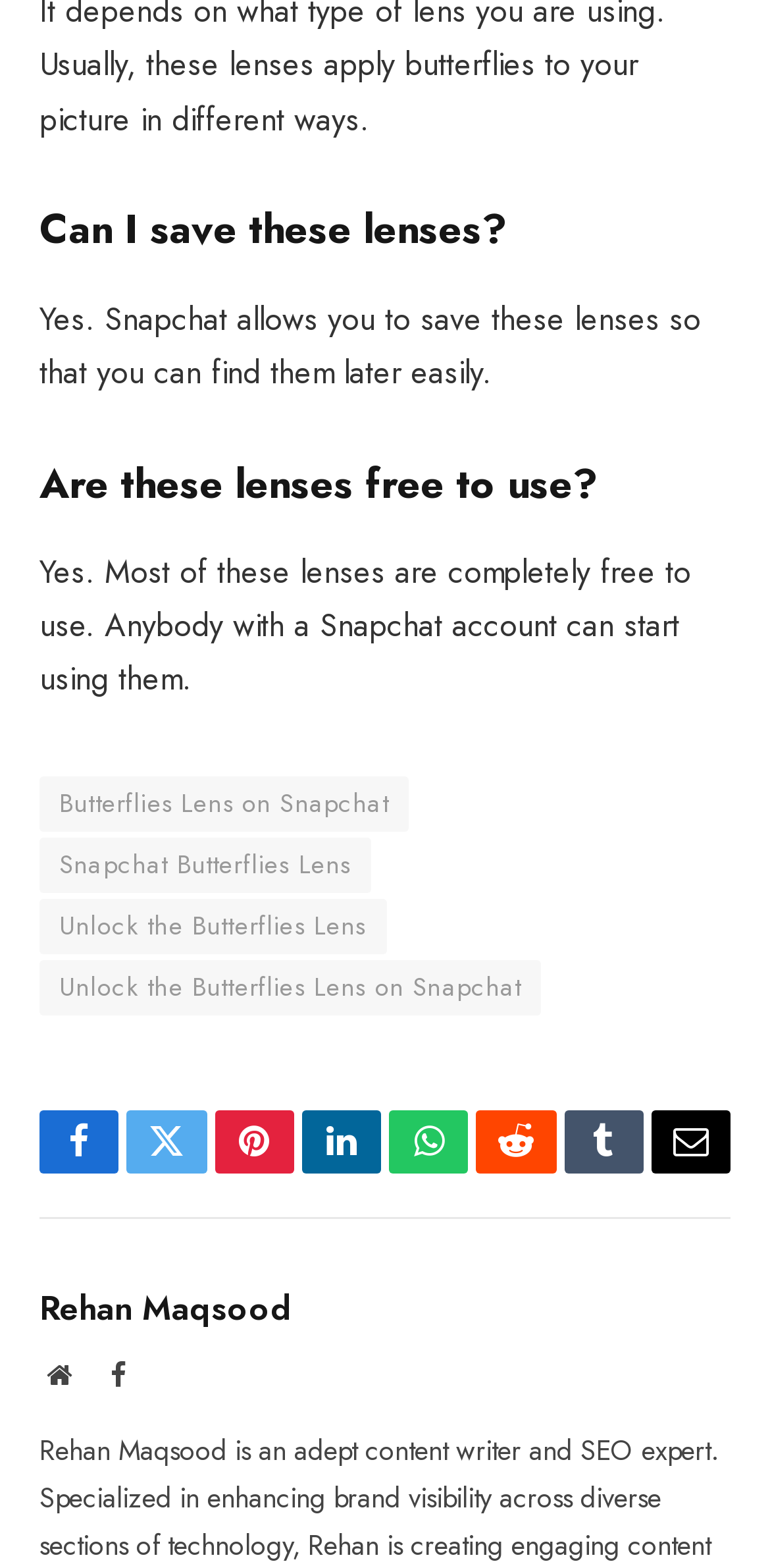Locate the bounding box coordinates of the element's region that should be clicked to carry out the following instruction: "Visit the Facebook page". The coordinates need to be four float numbers between 0 and 1, i.e., [left, top, right, bottom].

[0.051, 0.708, 0.154, 0.748]